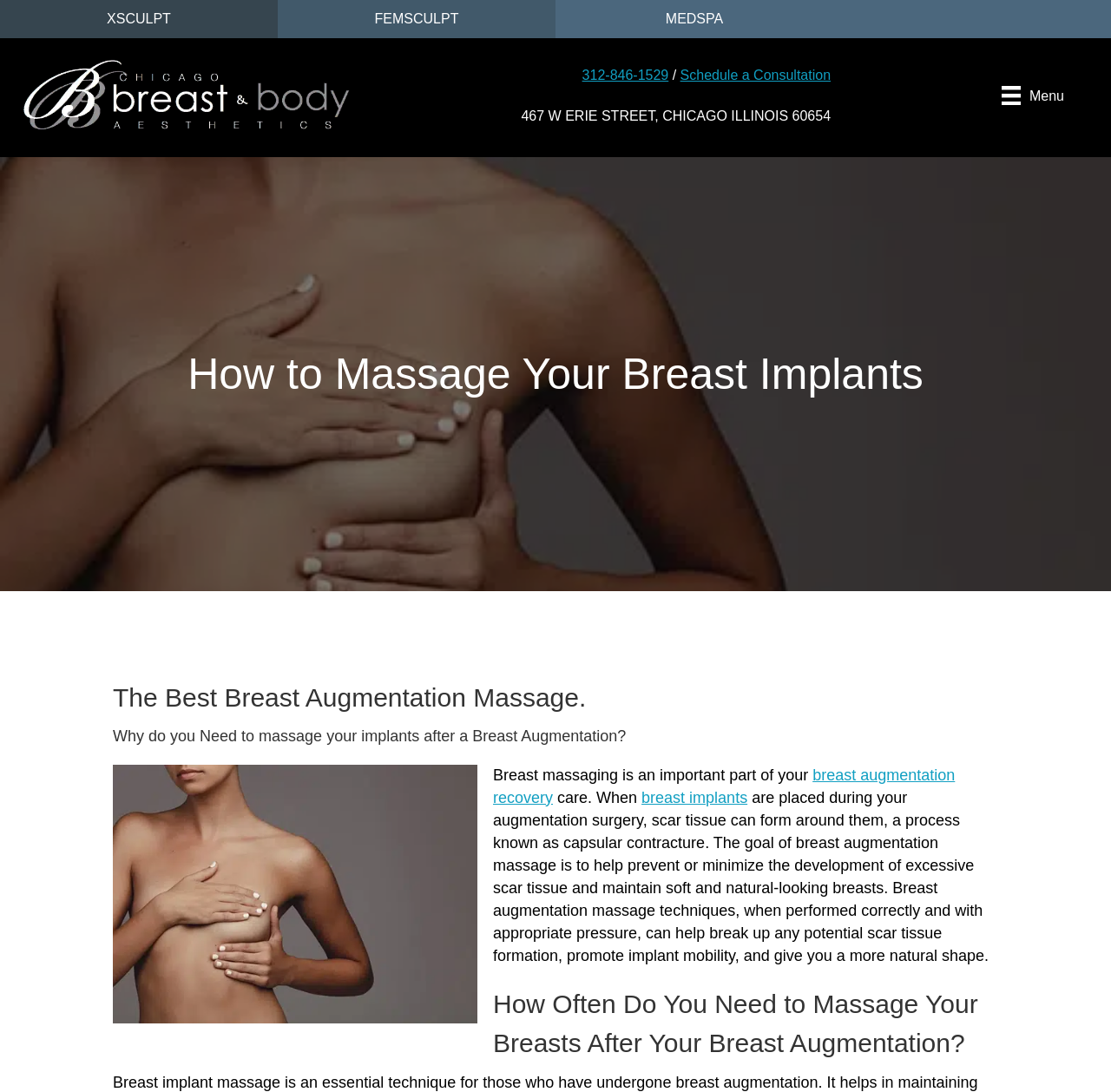Determine the bounding box for the HTML element described here: "MEDSPA". The coordinates should be given as [left, top, right, bottom] with each number being a float between 0 and 1.

[0.599, 0.01, 0.651, 0.024]